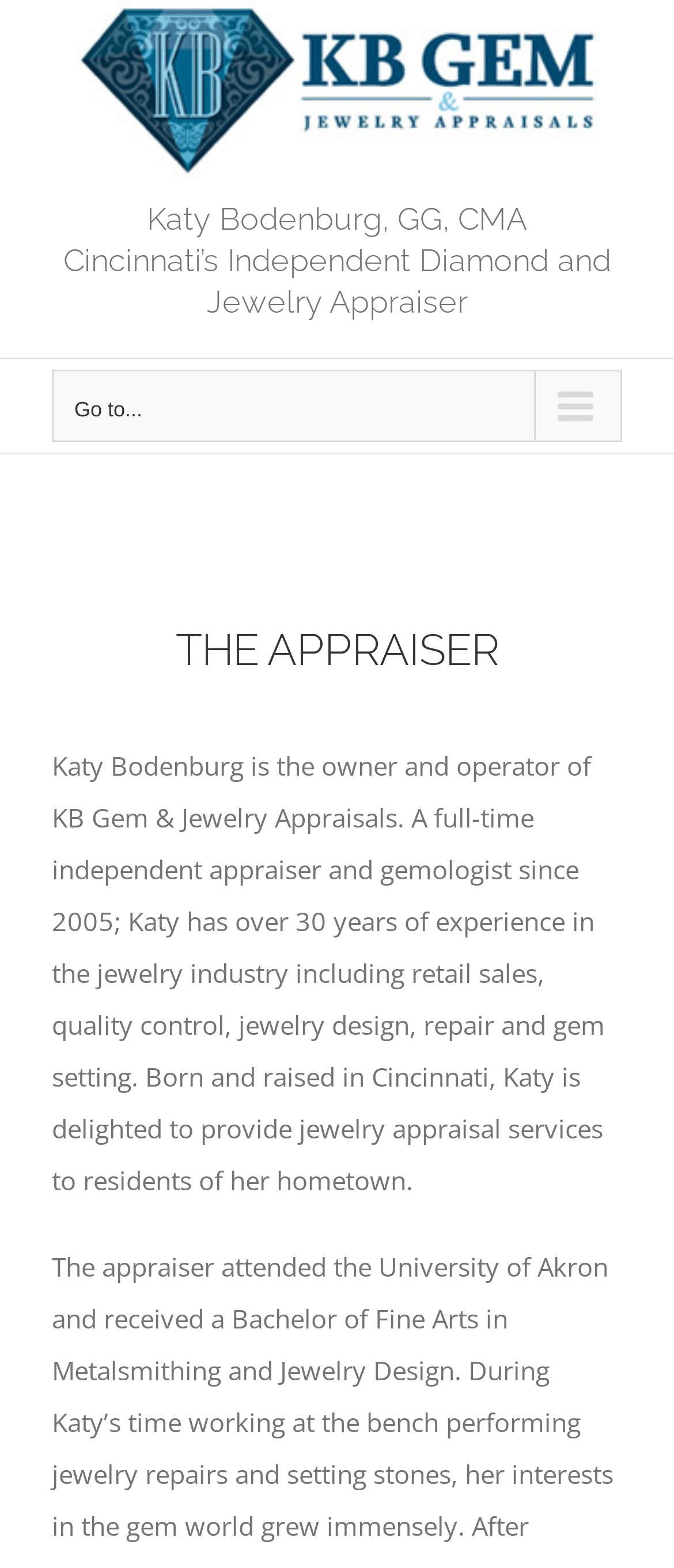Is there a navigation menu on the webpage?
Answer briefly with a single word or phrase based on the image.

Yes